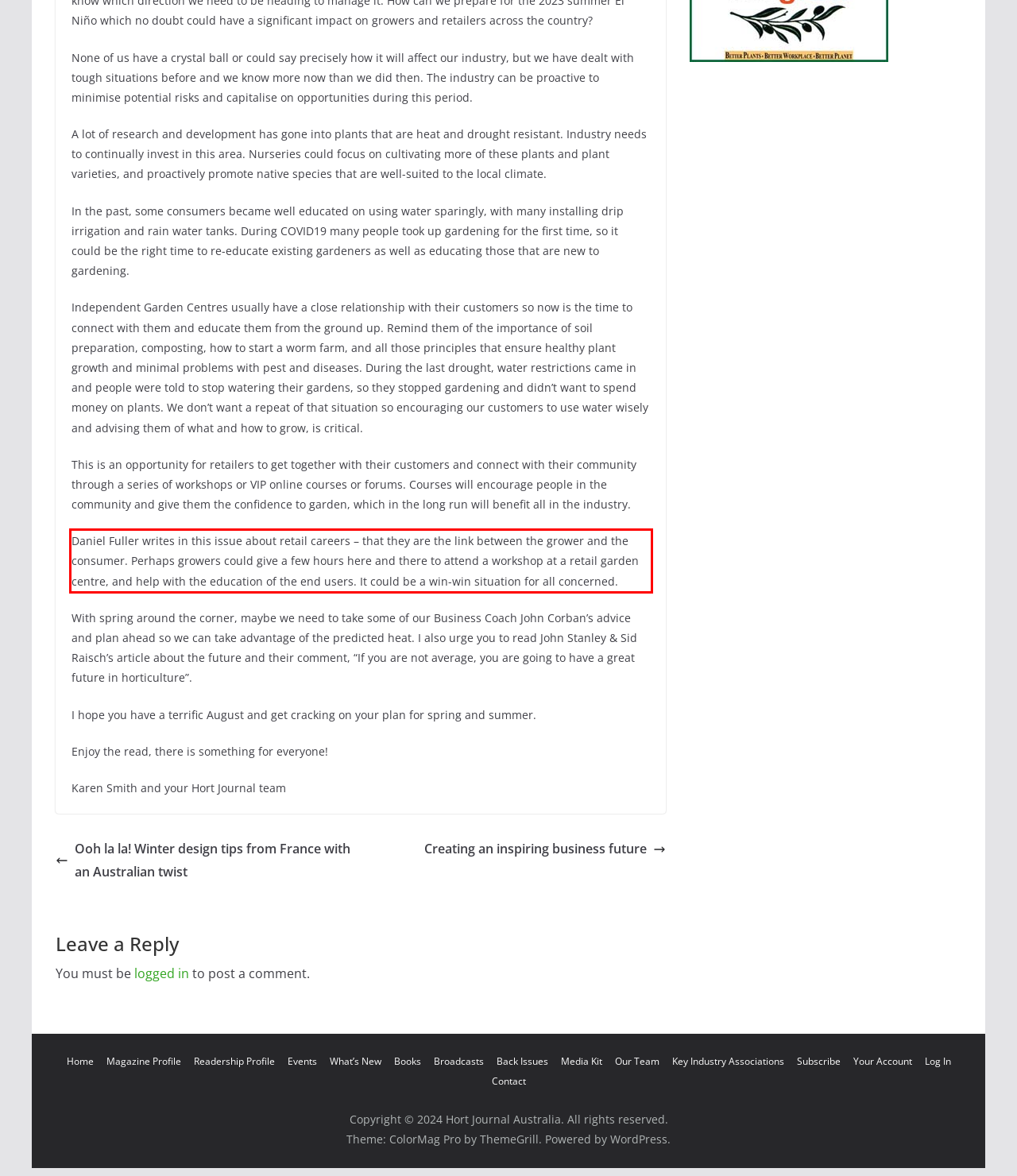From the provided screenshot, extract the text content that is enclosed within the red bounding box.

Daniel Fuller writes in this issue about retail careers – that they are the link between the grower and the consumer. Perhaps growers could give a few hours here and there to attend a workshop at a retail garden centre, and help with the education of the end users. It could be a win-win situation for all concerned.